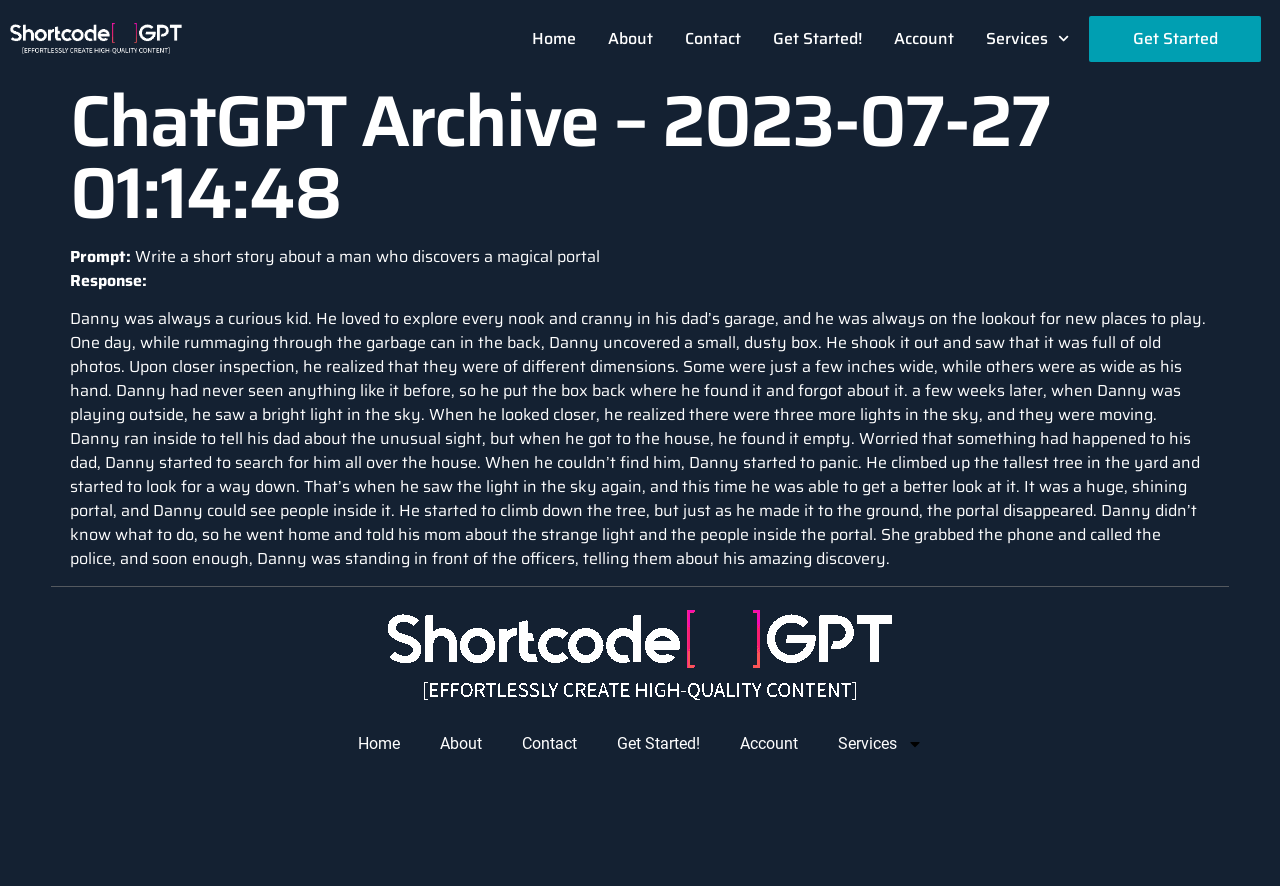Could you find the bounding box coordinates of the clickable area to complete this instruction: "Click on the 'Home' link"?

[0.416, 0.011, 0.45, 0.076]